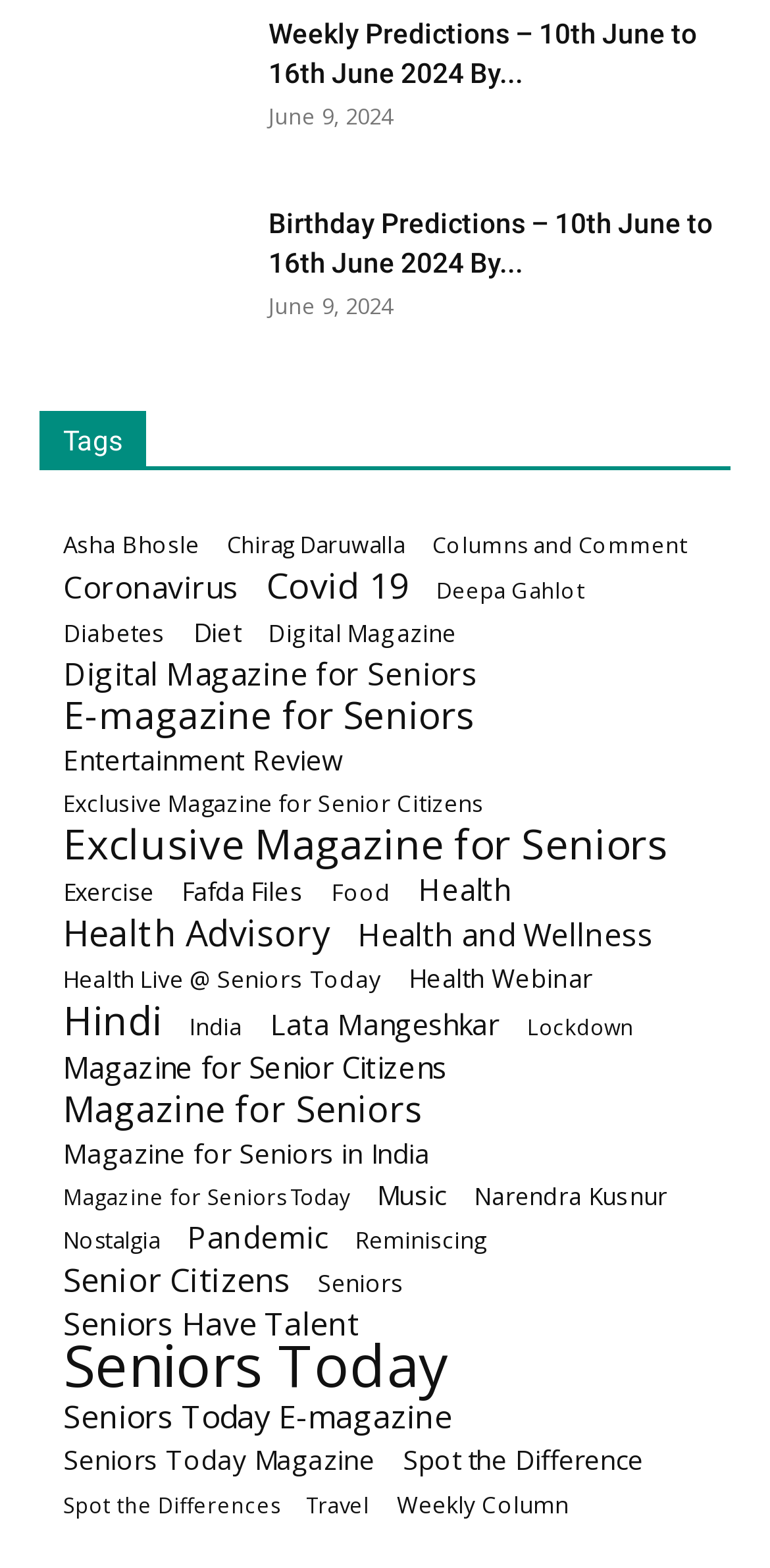Locate the bounding box coordinates of the area where you should click to accomplish the instruction: "View the 'Weekly Predictions' article".

[0.349, 0.012, 0.905, 0.057]